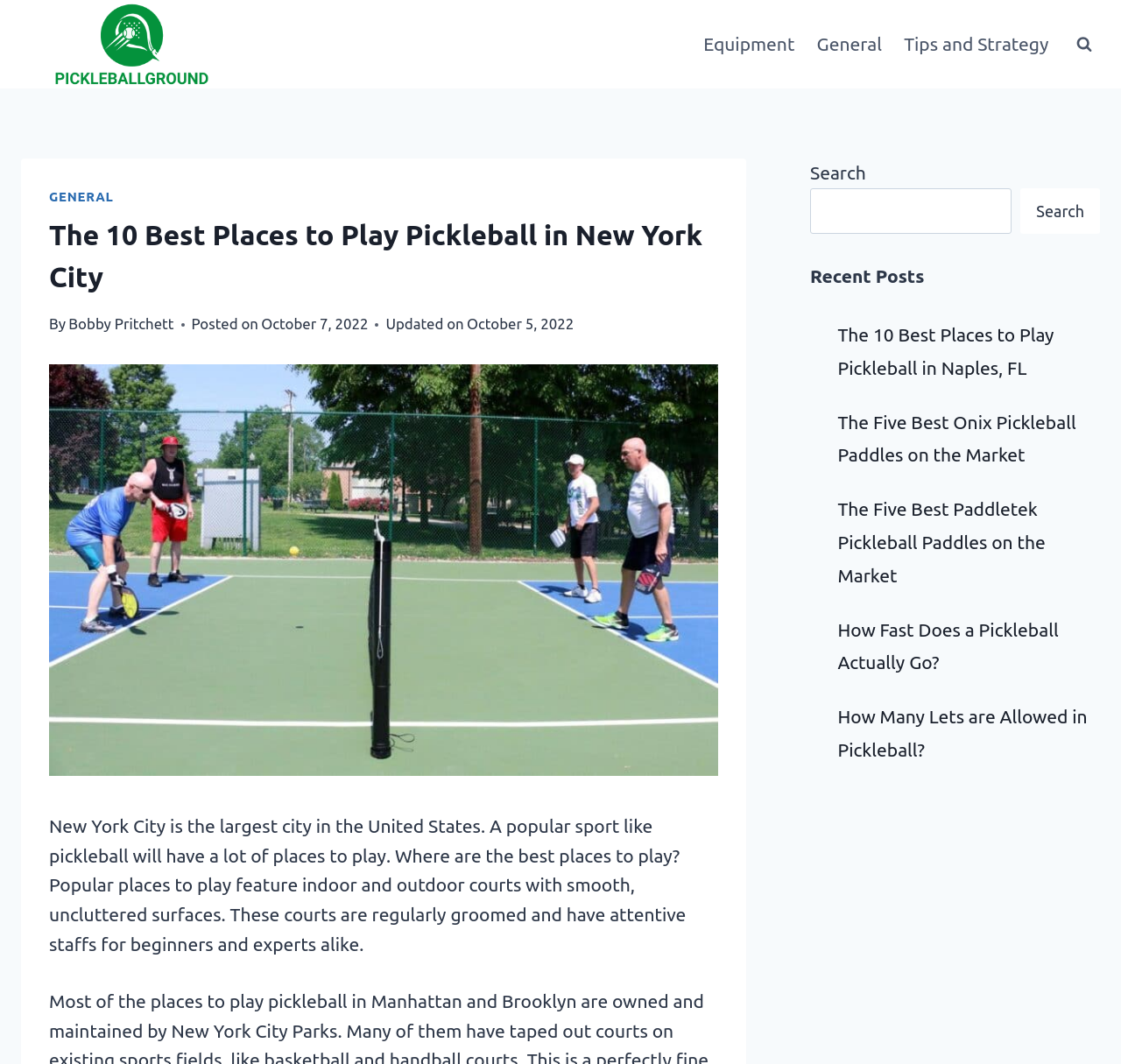Please identify the bounding box coordinates of the clickable region that I should interact with to perform the following instruction: "View the search form". The coordinates should be expressed as four float numbers between 0 and 1, i.e., [left, top, right, bottom].

[0.953, 0.027, 0.981, 0.057]